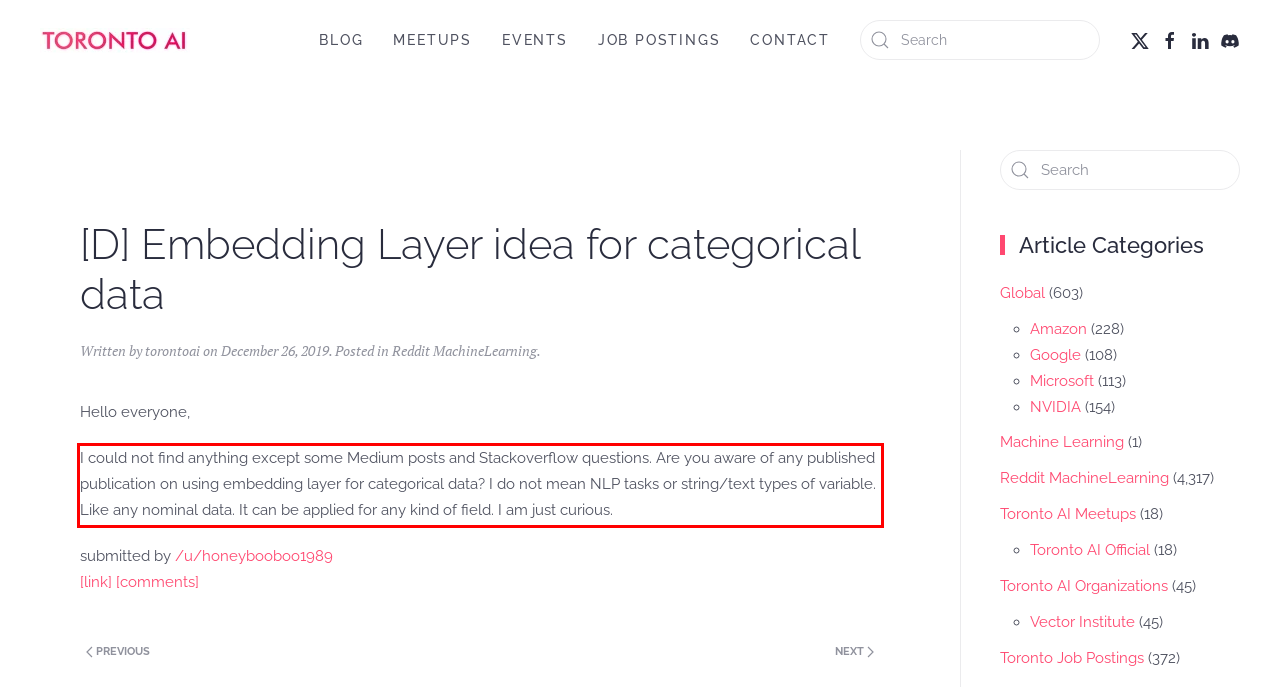With the given screenshot of a webpage, locate the red rectangle bounding box and extract the text content using OCR.

I could not find anything except some Medium posts and Stackoverflow questions. Are you aware of any published publication on using embedding layer for categorical data? I do not mean NLP tasks or string/text types of variable. Like any nominal data. It can be applied for any kind of field. I am just curious.